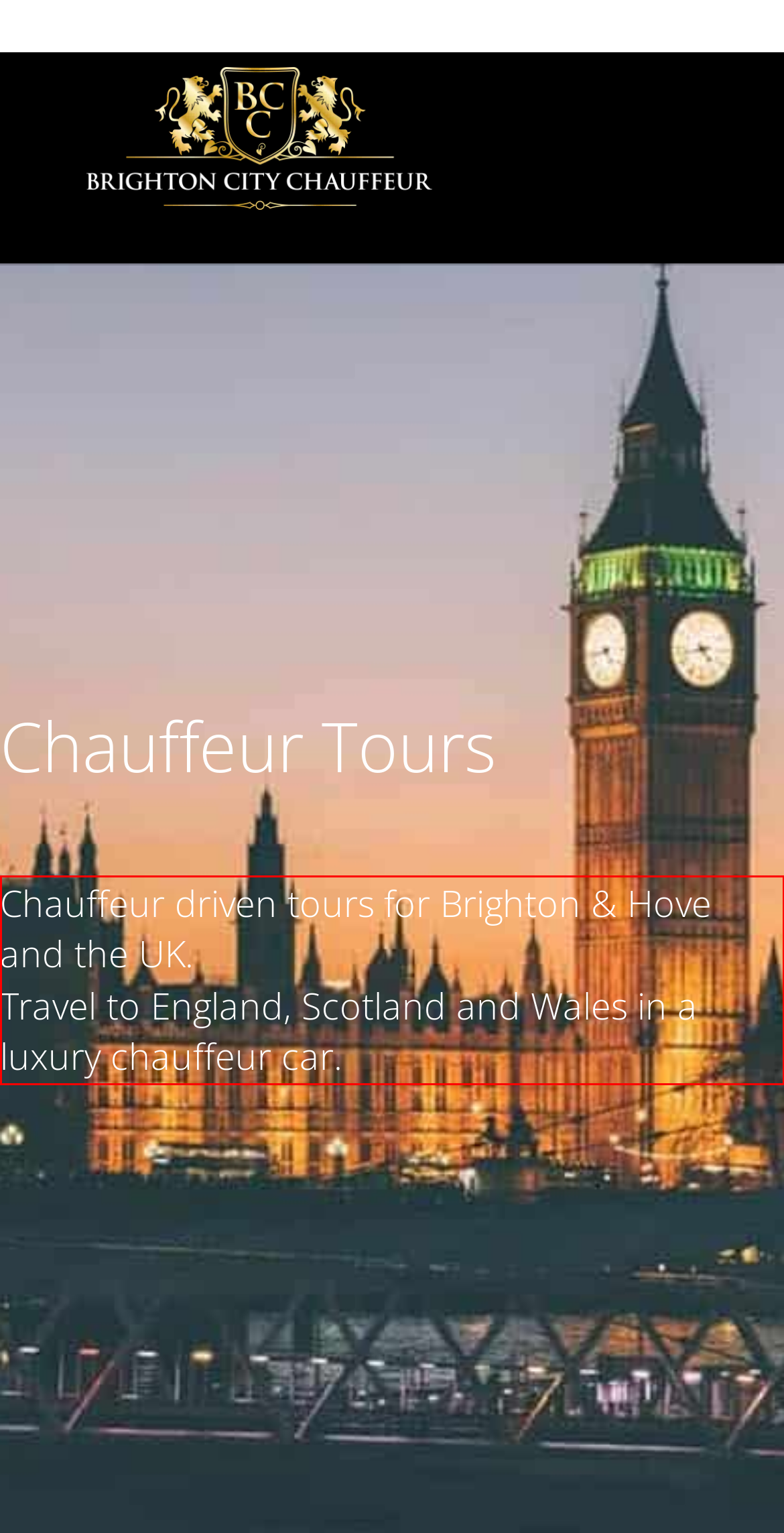Identify the red bounding box in the webpage screenshot and perform OCR to generate the text content enclosed.

Chauffeur driven tours for Brighton & Hove and the UK. Travel to England, Scotland and Wales in a luxury chauffeur car.